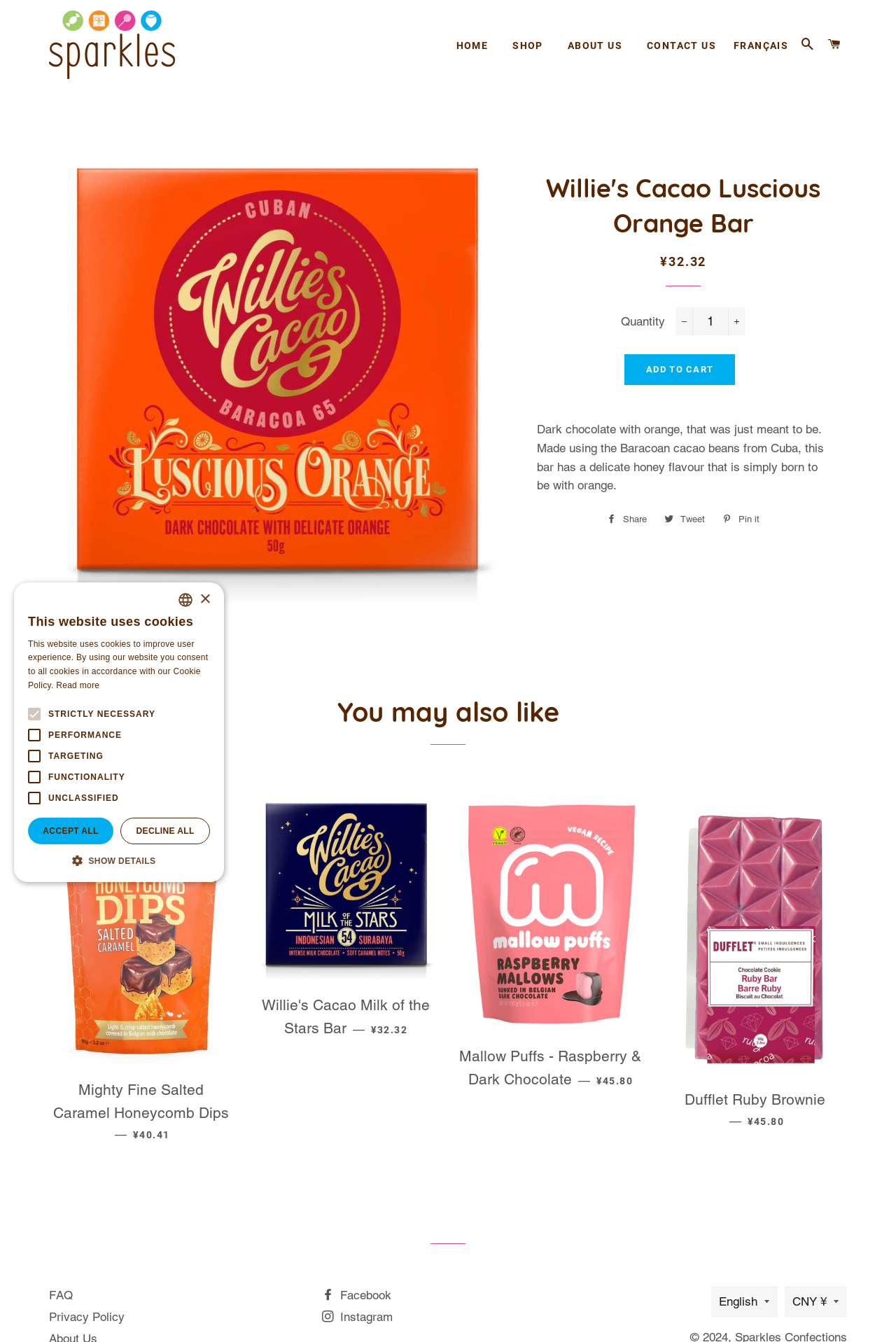Please provide a one-word or short phrase answer to the question:
What is the function of the button with the text 'ADD TO CART'?

Add item to cart